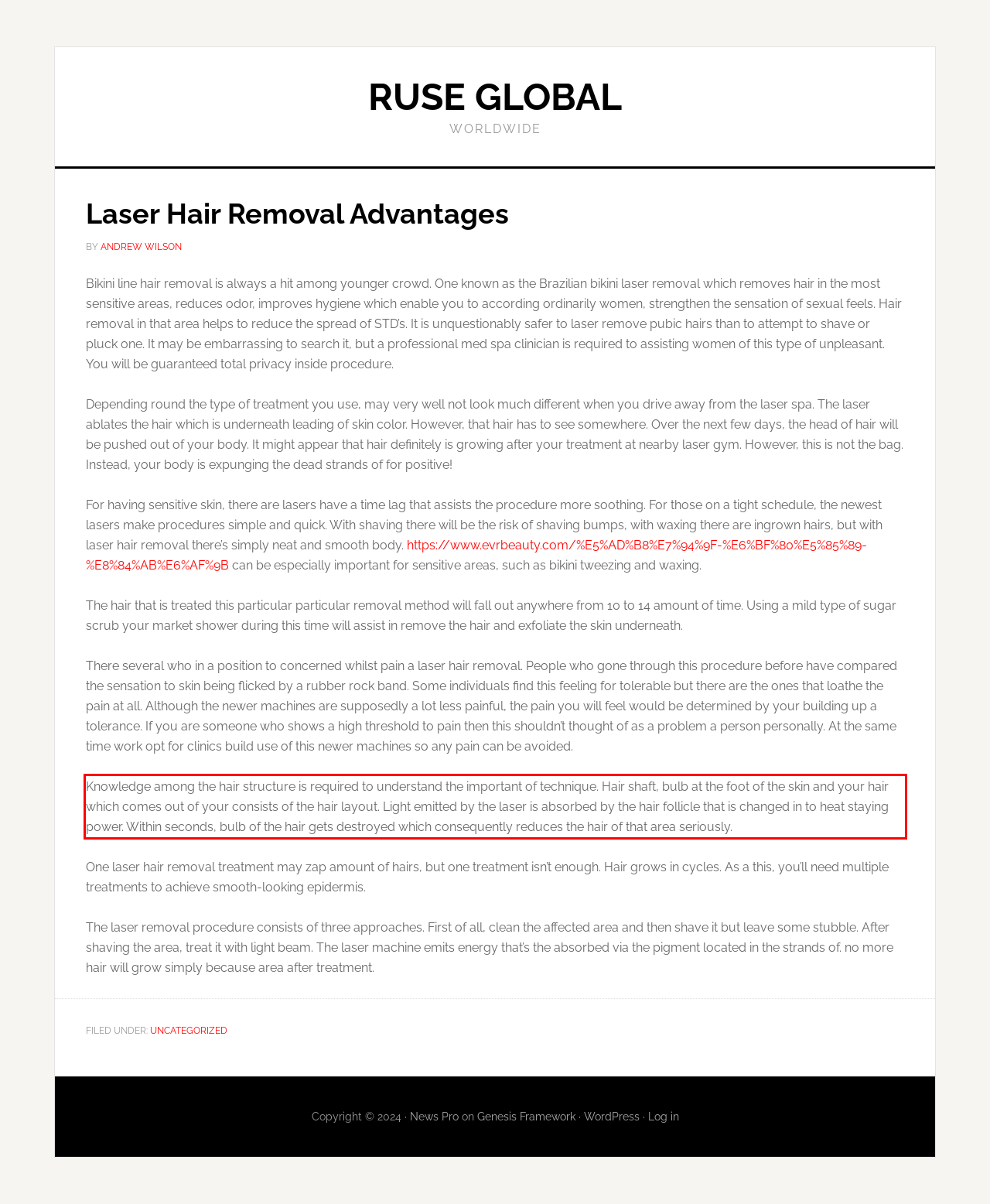Please examine the screenshot of the webpage and read the text present within the red rectangle bounding box.

Knowledge among the hair structure is required to understand the important of technique. Hair shaft, bulb at the foot of the skin and your hair which comes out of your consists of the hair layout. Light emitted by the laser is absorbed by the hair follicle that is changed in to heat staying power. Within seconds, bulb of the hair gets destroyed which consequently reduces the hair of that area seriously.